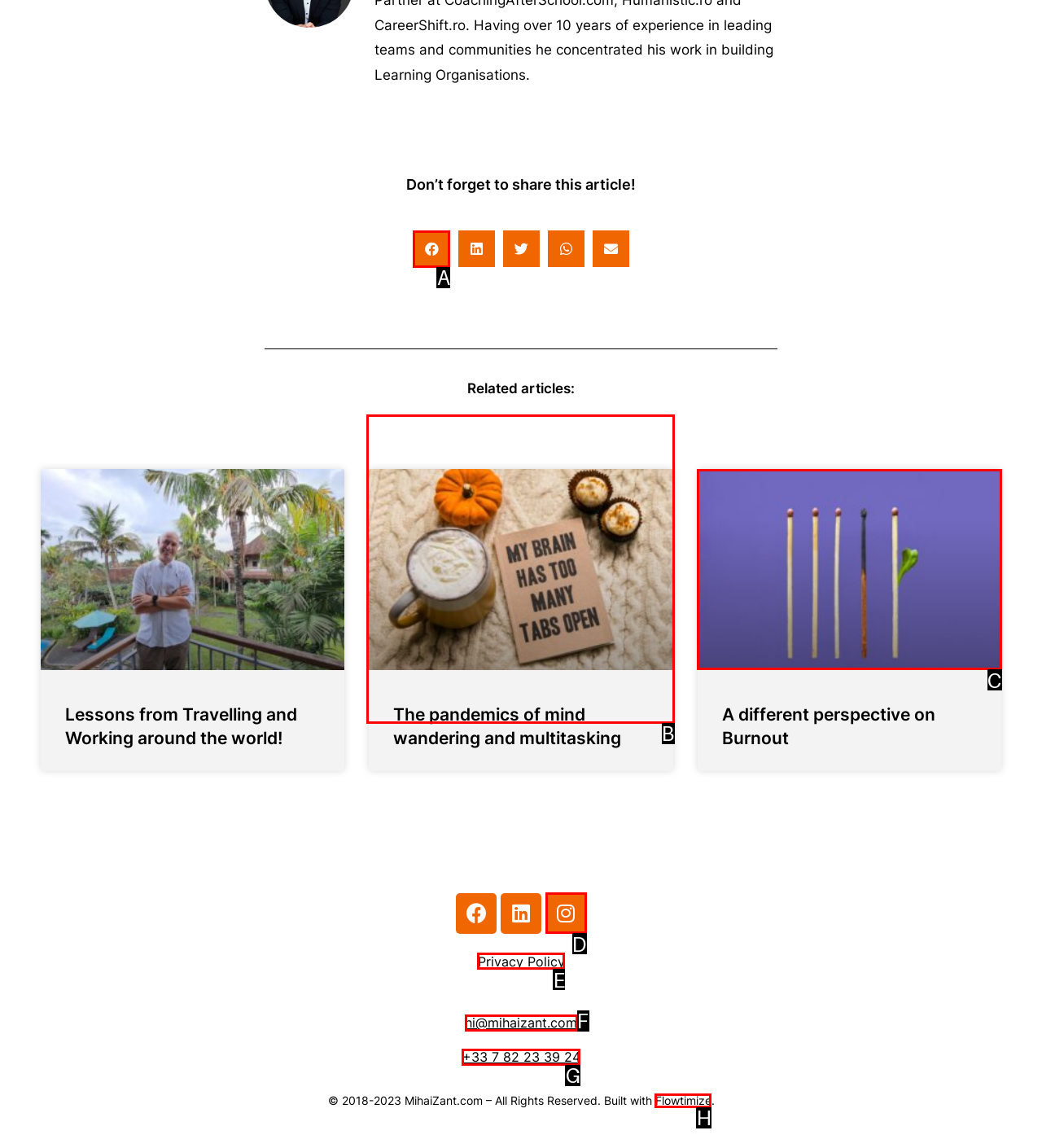Given the task: View Mihai ZANT's profile, tell me which HTML element to click on.
Answer with the letter of the correct option from the given choices.

B